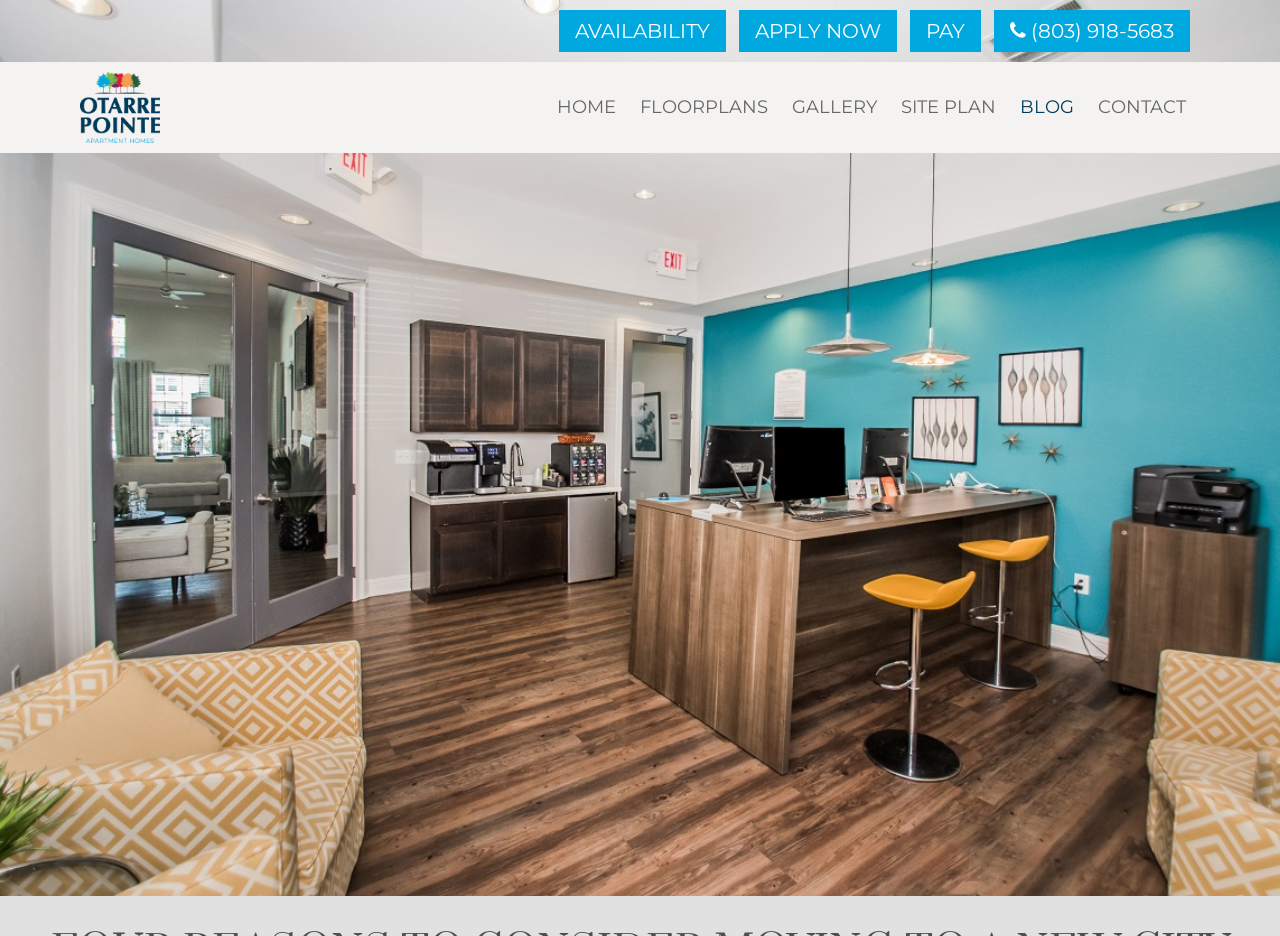What is the phone number to contact? Analyze the screenshot and reply with just one word or a short phrase.

(803) 918-5683